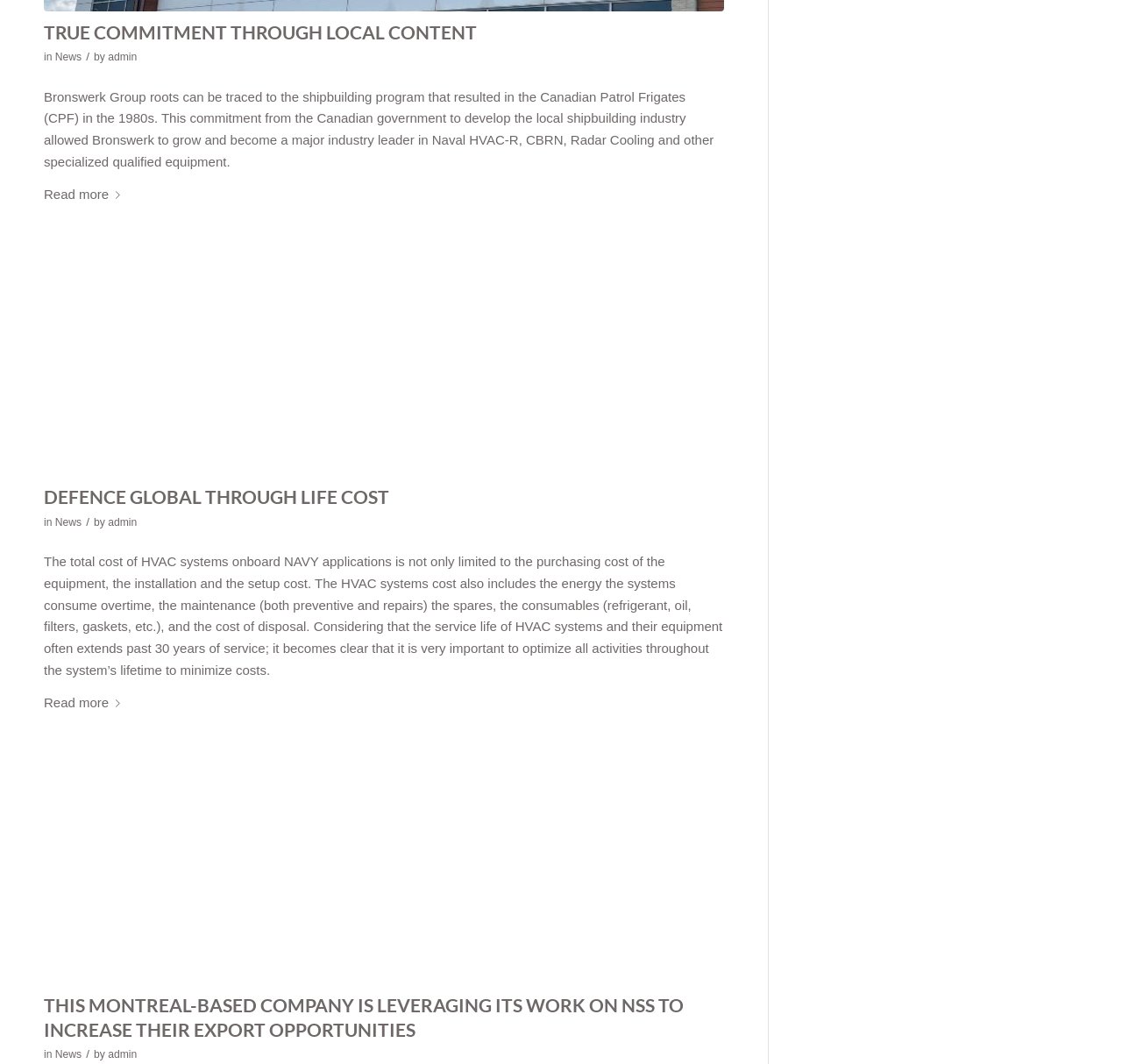Locate the bounding box coordinates of the UI element described by: "Read more". Provide the coordinates as four float numbers between 0 and 1, formatted as [left, top, right, bottom].

[0.039, 0.173, 0.113, 0.194]